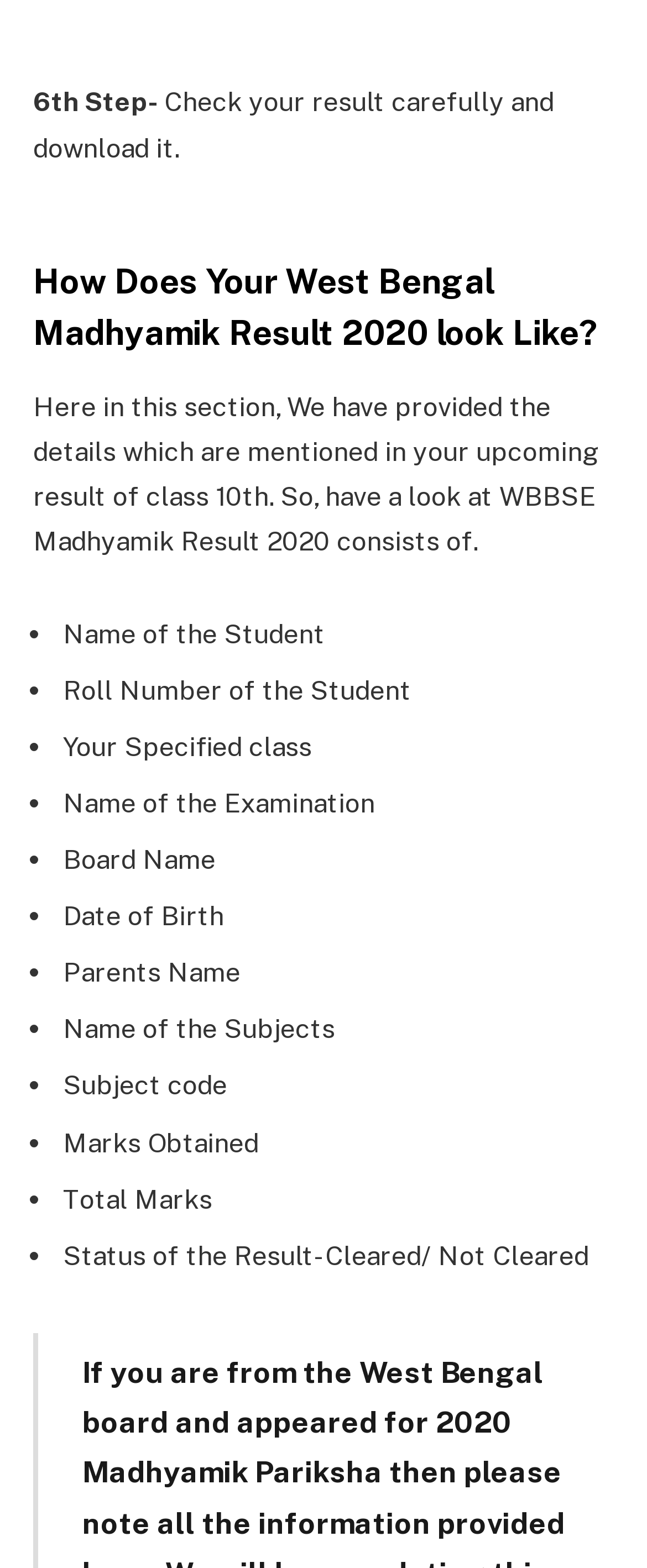Who is the author of the first comment?
Based on the image, provide your answer in one word or phrase.

SHIVANI